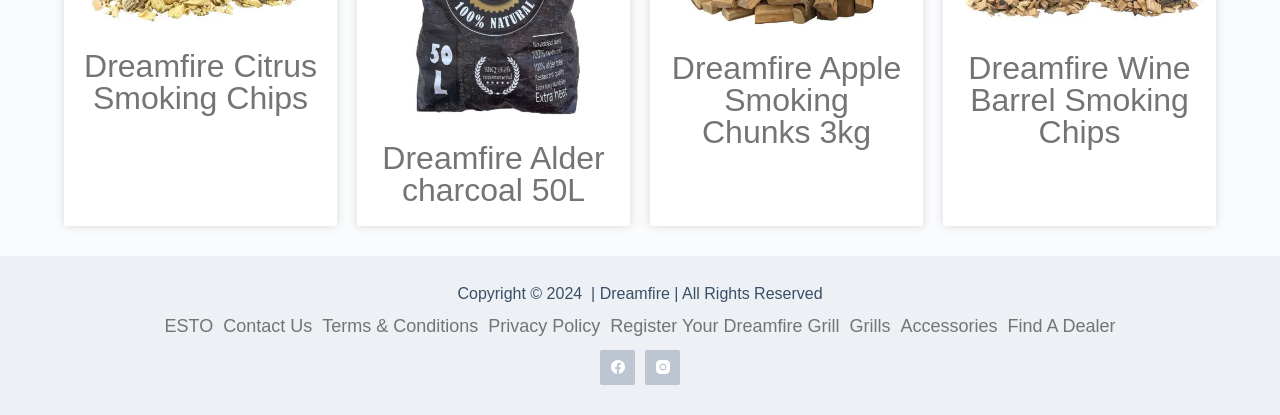Please provide a brief answer to the following inquiry using a single word or phrase:
What is the company name?

Dreamfire